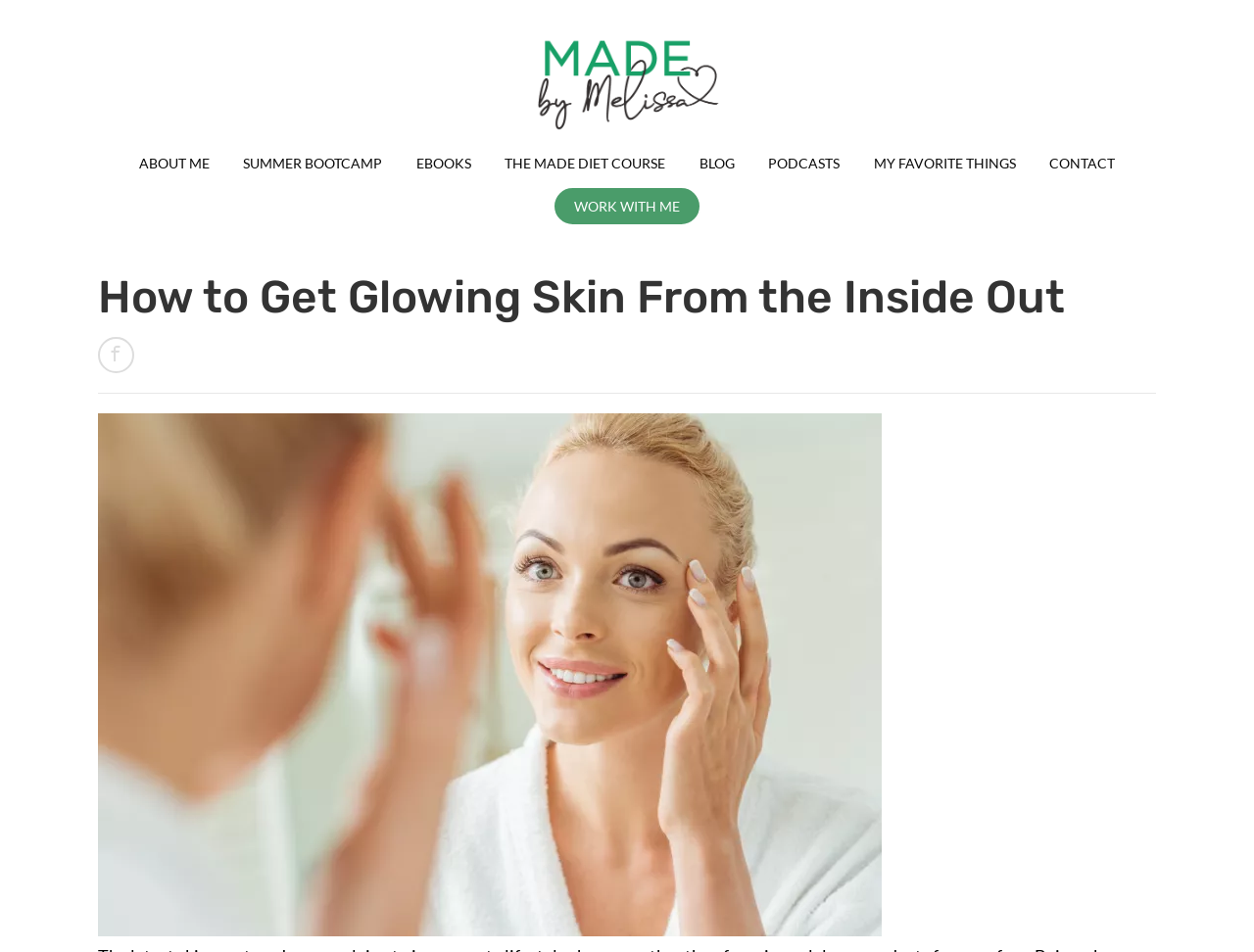Write a detailed summary of the webpage, including text, images, and layout.

The webpage is about "How to Get Glowing Skin From the Inside Out". At the top, there is a link to the author's name, "Melissa McAllister", accompanied by an image of the same name, positioned slightly above the center of the page. 

Below the author's information, there is a layout table with multiple links, including "ABOUT ME", "SUMMER BOOTCAMP", "EBOOKS", "THE MADE DIET COURSE", "BLOG", "PODCASTS", "MY FAVORITE THINGS", and "CONTACT", arranged horizontally across the page. 

Further down, there is a heading with the same title as the webpage, "How to Get Glowing Skin From the Inside Out", which is centered near the top of the page. 

To the right of the heading, there is a link with an equals sign. Below the heading, there is a large figure that occupies most of the page, containing an image that spans about two-thirds of the page width. 

The webpage also has a link "WORK WITH ME" positioned near the center of the page, slightly below the layout table.